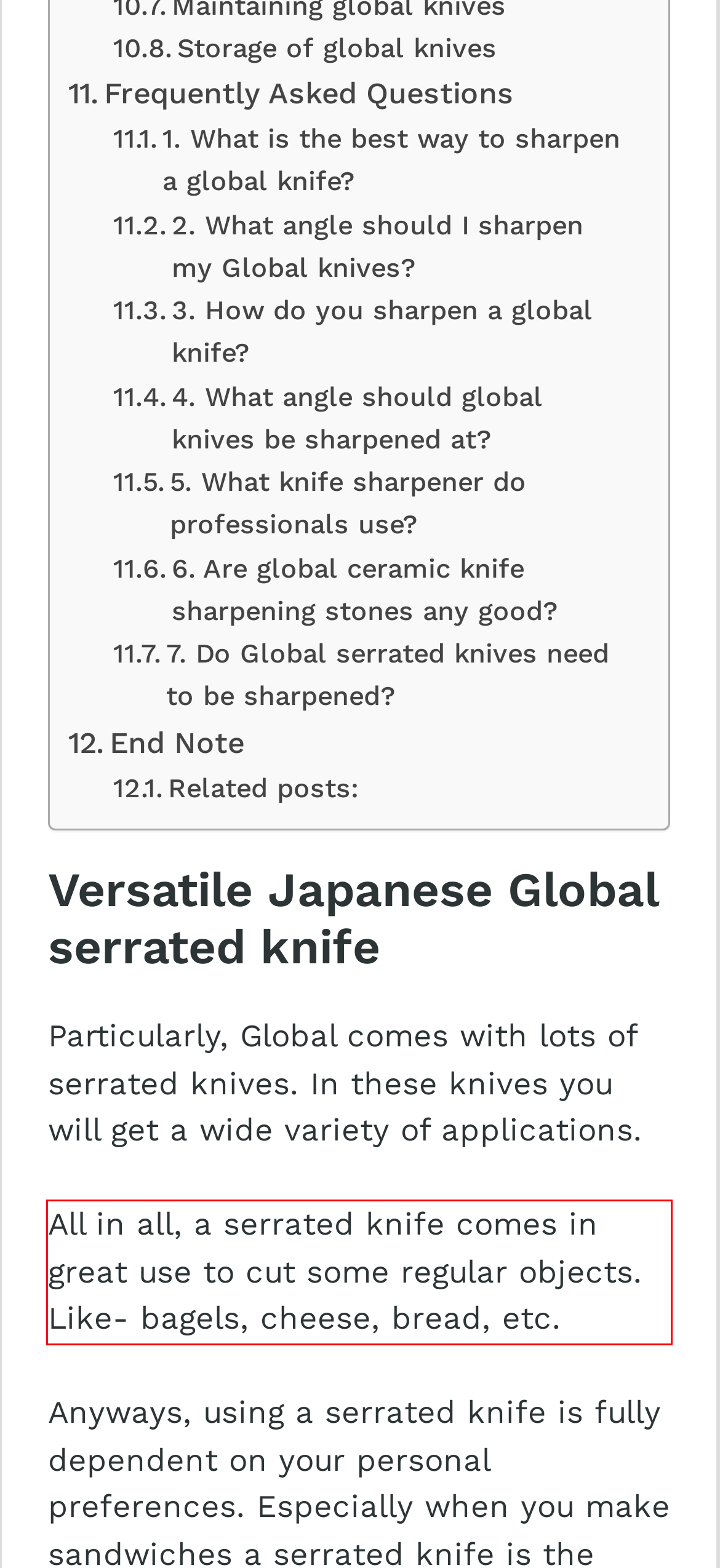Using OCR, extract the text content found within the red bounding box in the given webpage screenshot.

All in all, a serrated knife comes in great use to cut some regular objects. Like- bagels, cheese, bread, etc.